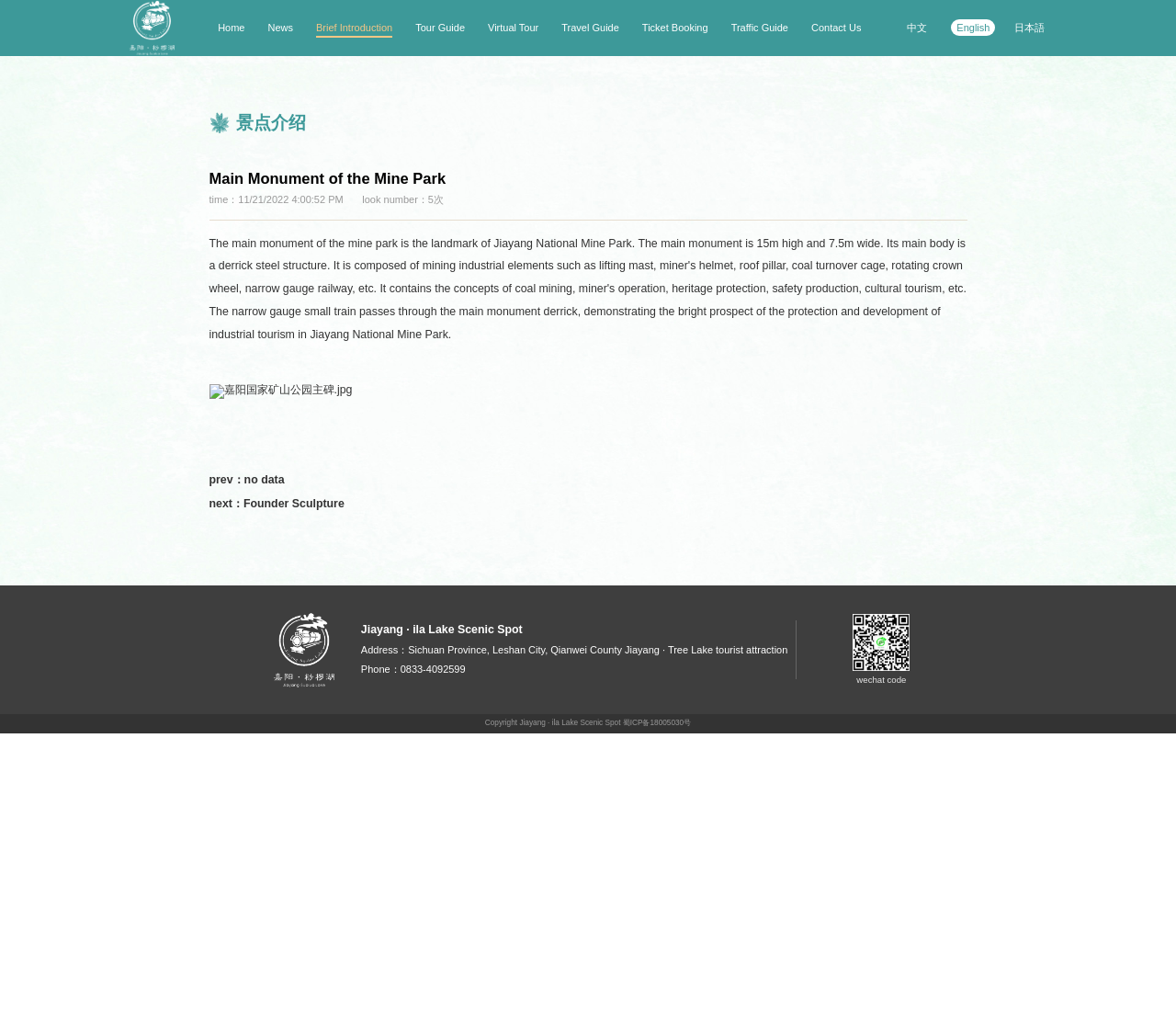Find the bounding box coordinates of the element to click in order to complete the given instruction: "Switch to English language."

[0.809, 0.019, 0.846, 0.035]